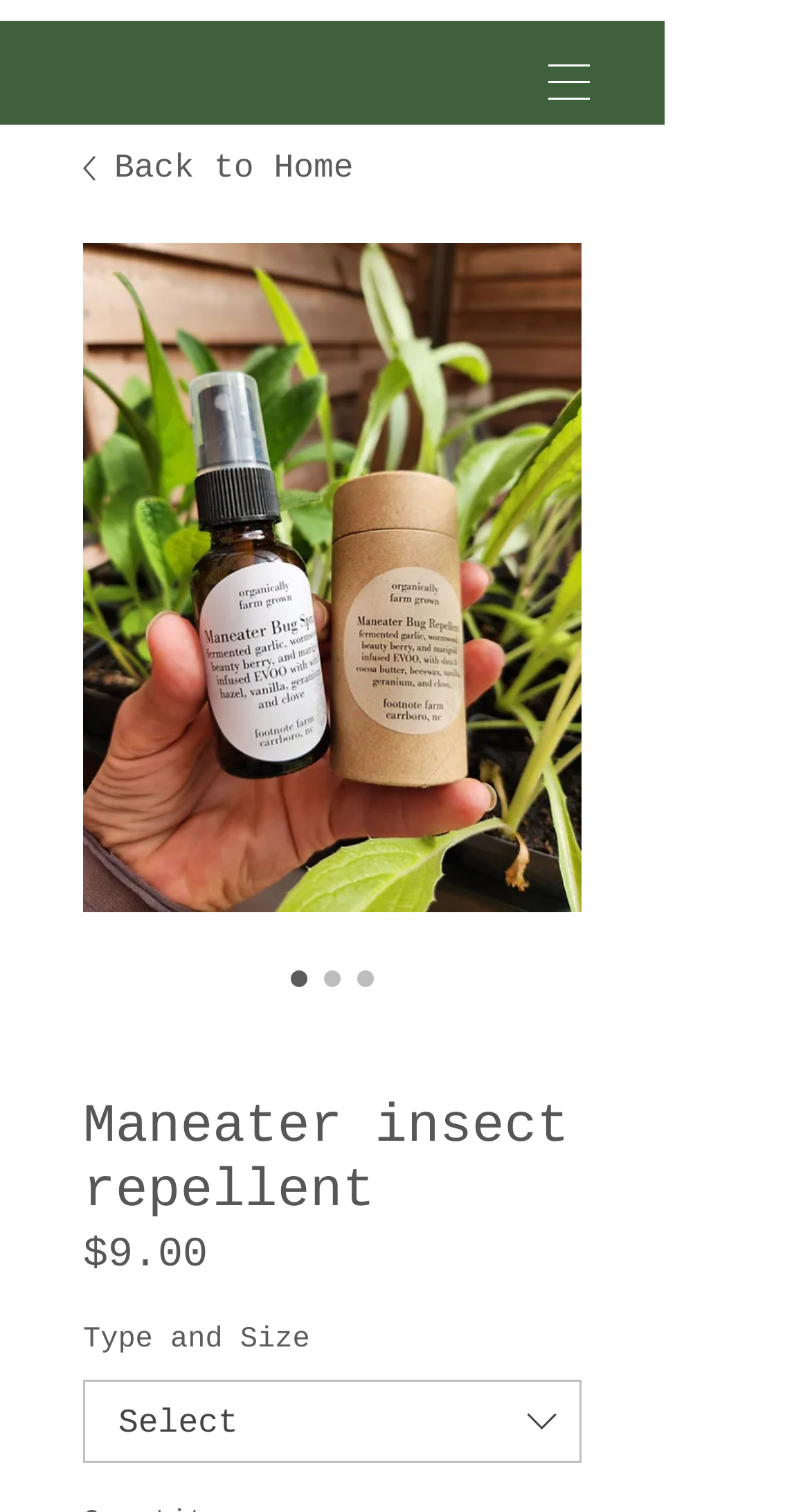Please answer the following query using a single word or phrase: 
What is the name of the product?

Maneater insect repellent